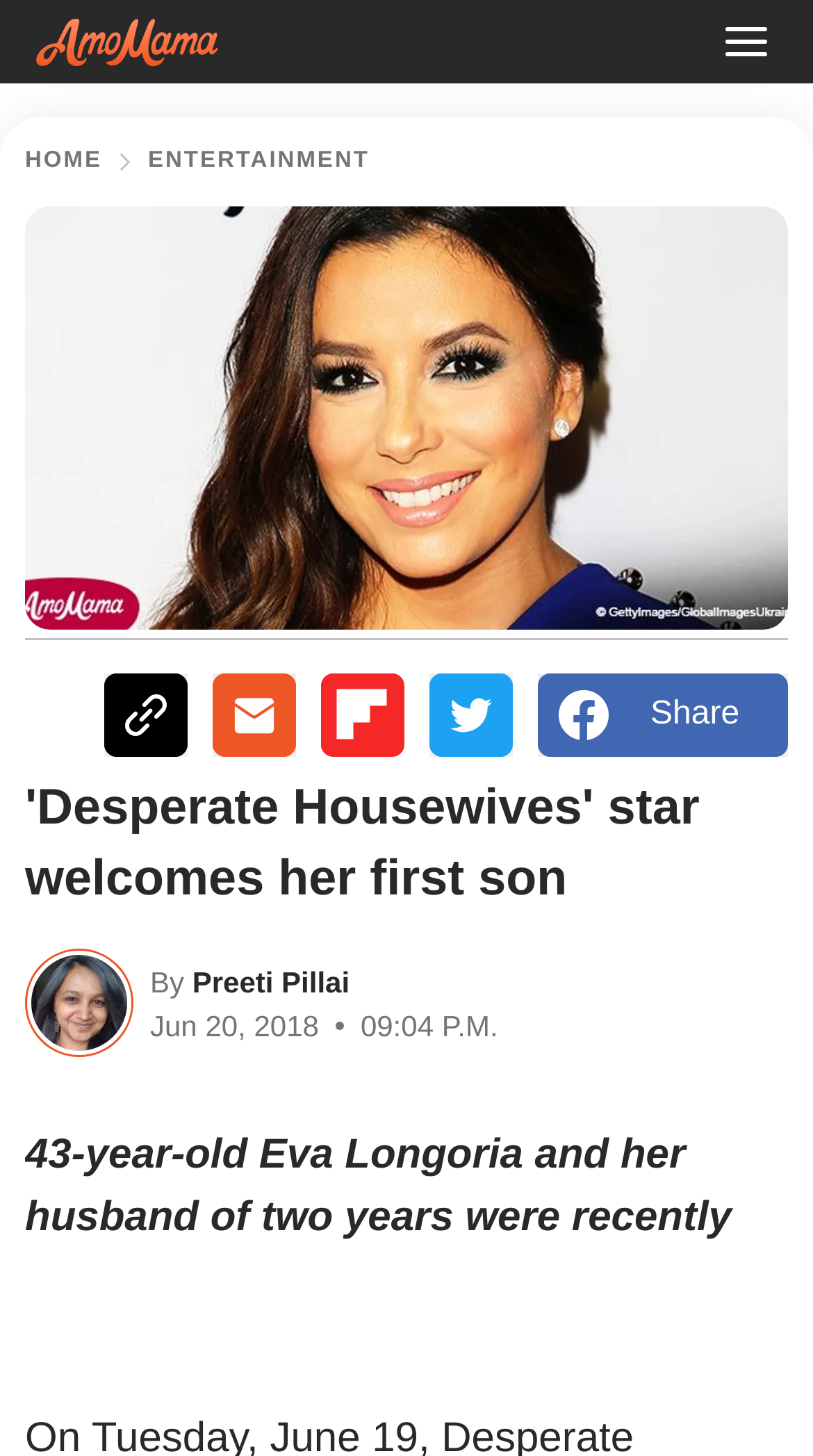Identify the bounding box coordinates of the section that should be clicked to achieve the task described: "Go to Home".

[0.031, 0.103, 0.126, 0.119]